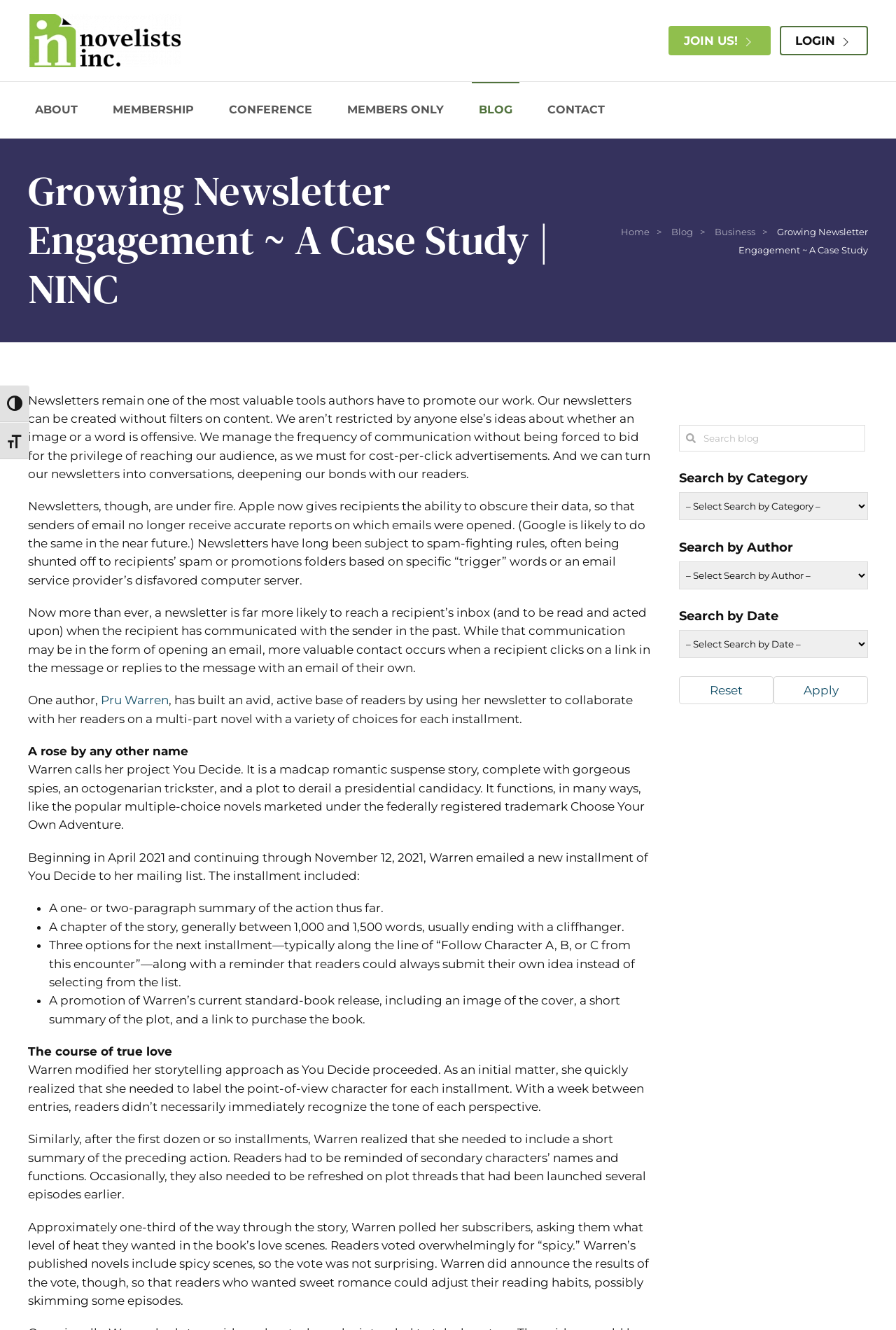How many options are provided for the next installment of the story?
Answer the question with a detailed explanation, including all necessary information.

In the webpage, it is mentioned that Pru Warren provides three options for the next installment of the story, along with a reminder that readers can always submit their own idea instead of selecting from the list.